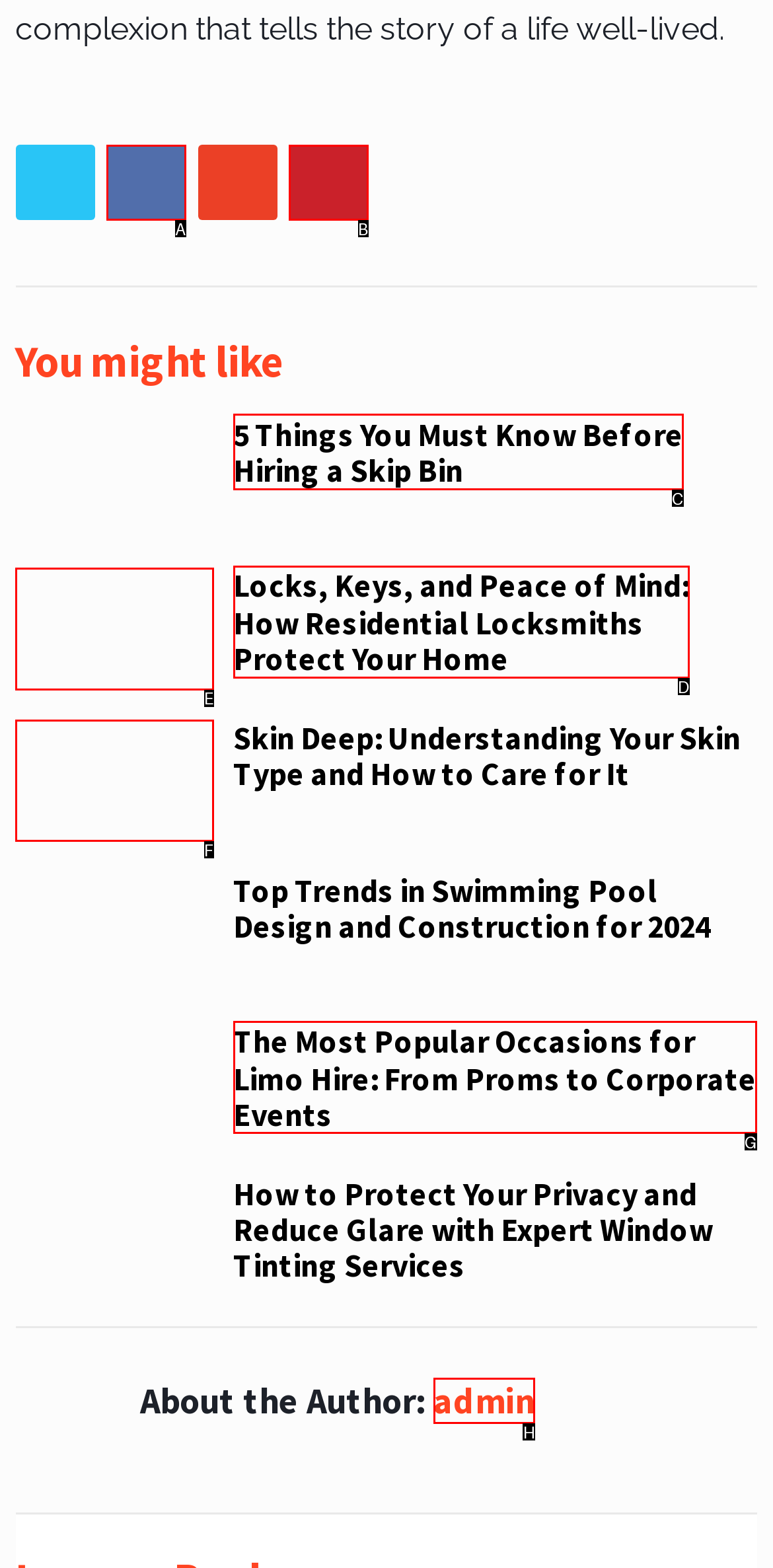Which HTML element should be clicked to fulfill the following task: Learn about the author?
Reply with the letter of the appropriate option from the choices given.

H